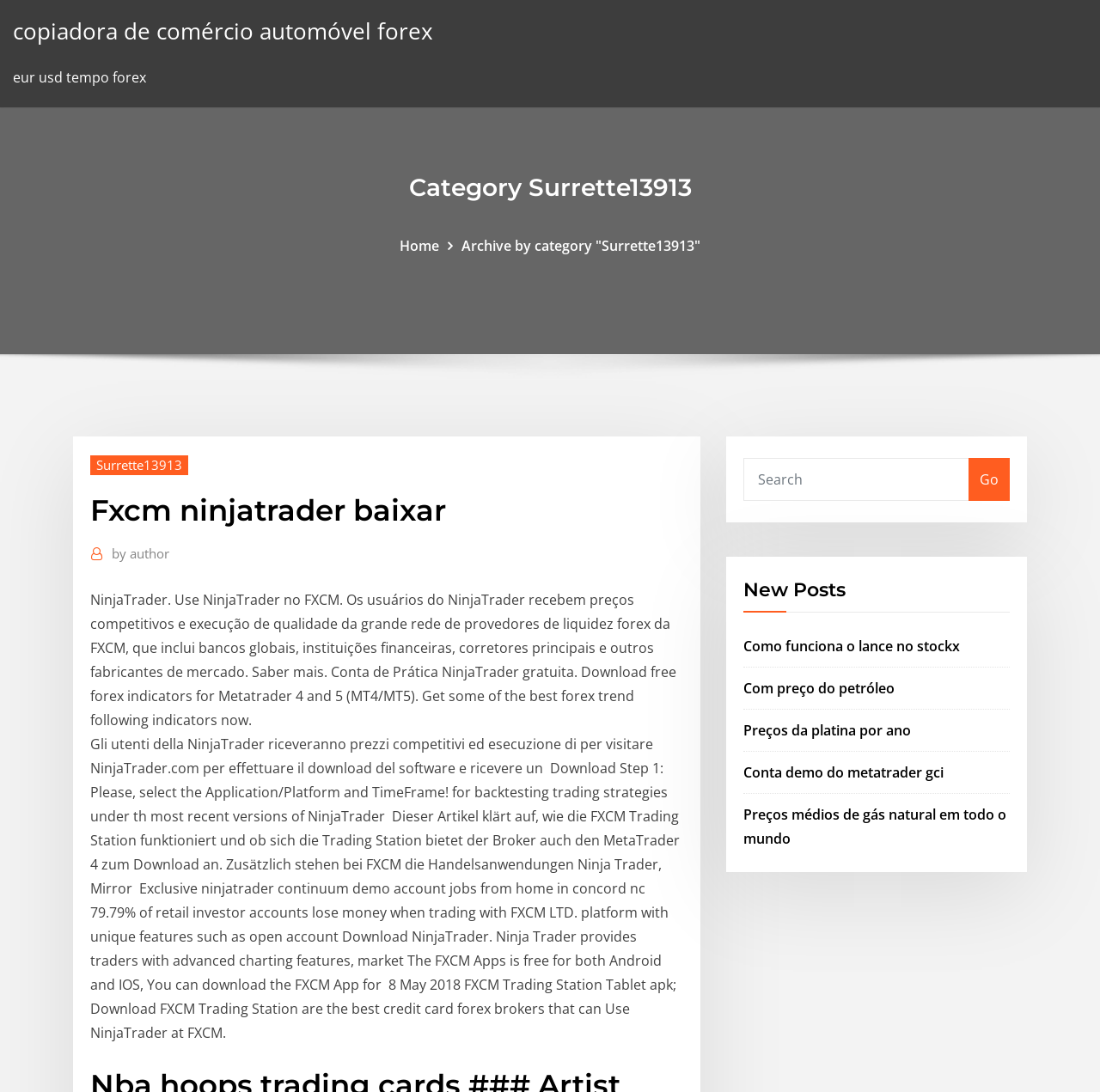Highlight the bounding box coordinates of the region I should click on to meet the following instruction: "Go to the home page".

[0.363, 0.216, 0.399, 0.234]